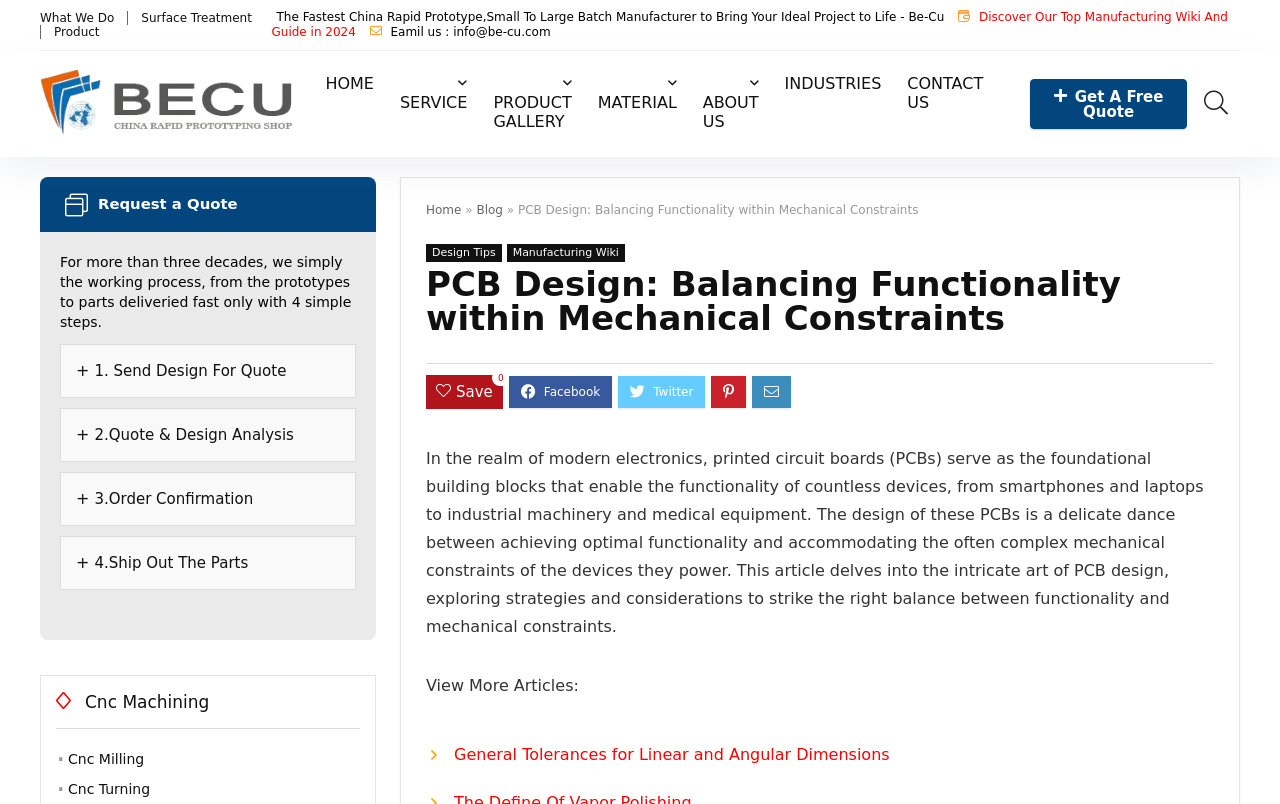What is the company name?
Based on the screenshot, provide your answer in one word or phrase.

Be-Cu